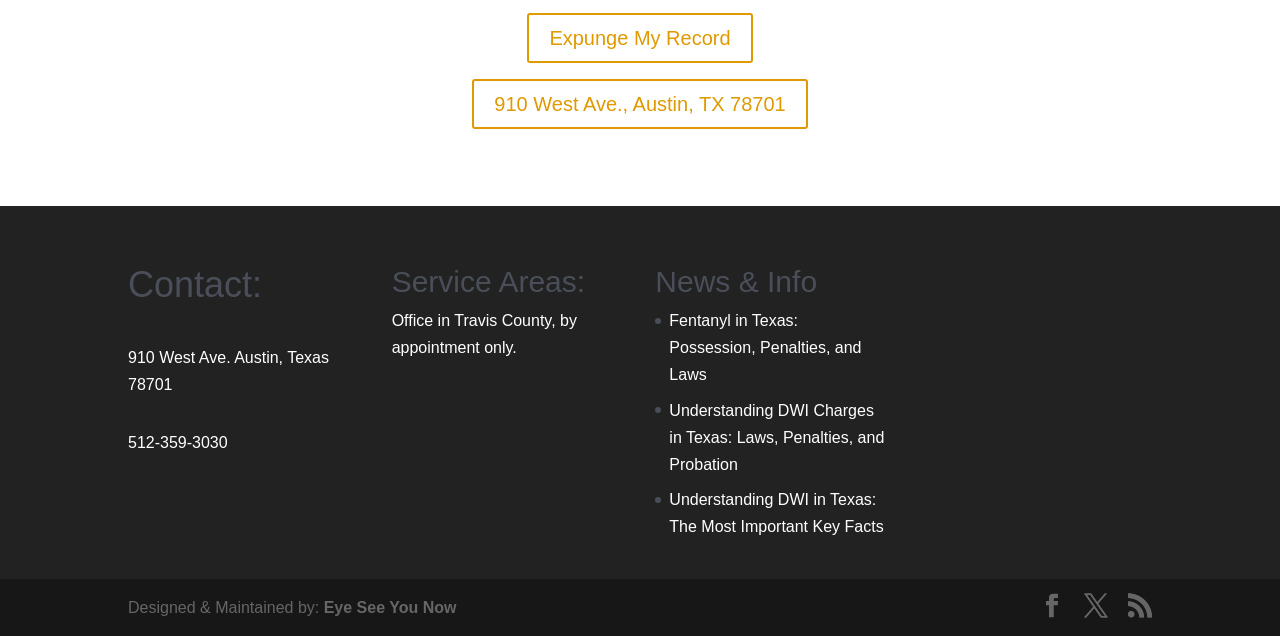Pinpoint the bounding box coordinates of the clickable area needed to execute the instruction: "Share on social media". The coordinates should be specified as four float numbers between 0 and 1, i.e., [left, top, right, bottom].

[0.847, 0.934, 0.866, 0.977]